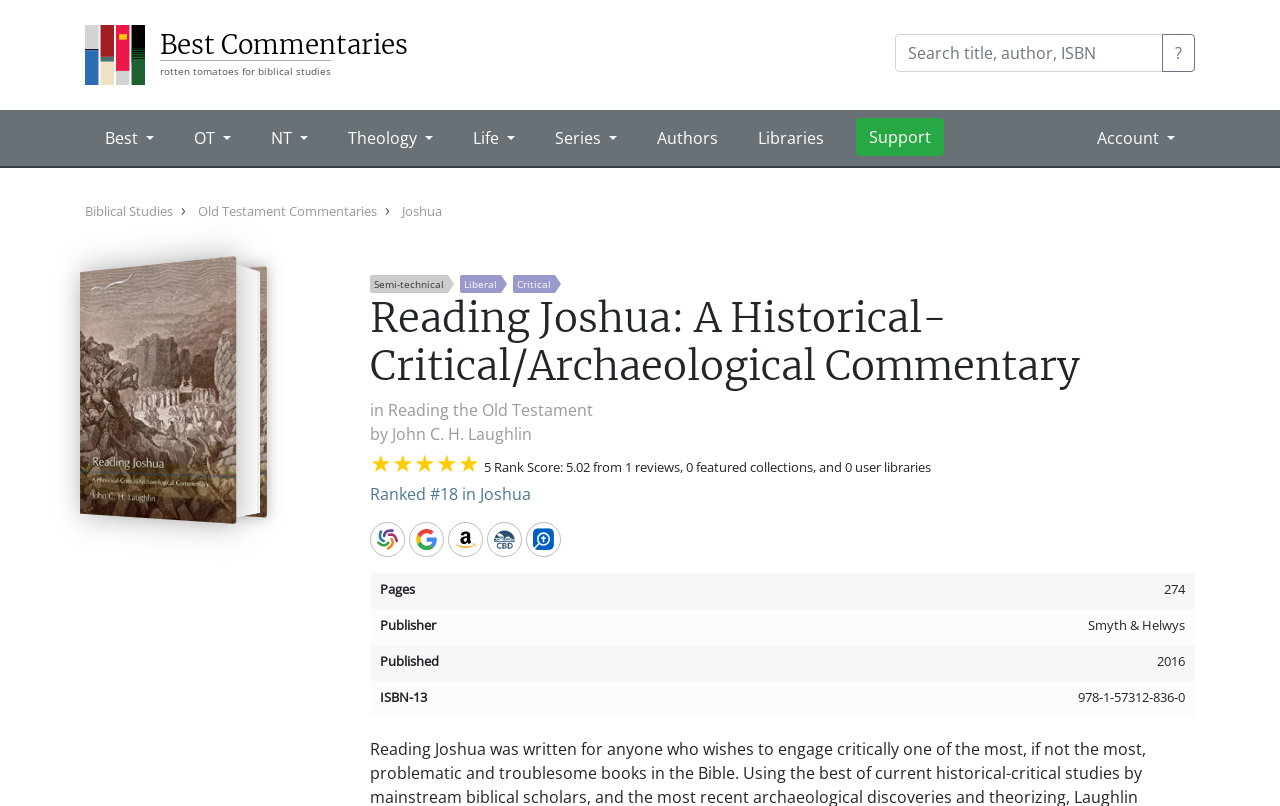Using details from the image, please answer the following question comprehensively:
What is the title of the book?

The title of the book can be found in the heading element with the text 'Reading Joshua: A Historical-Critical/Archaeological Commentary'.